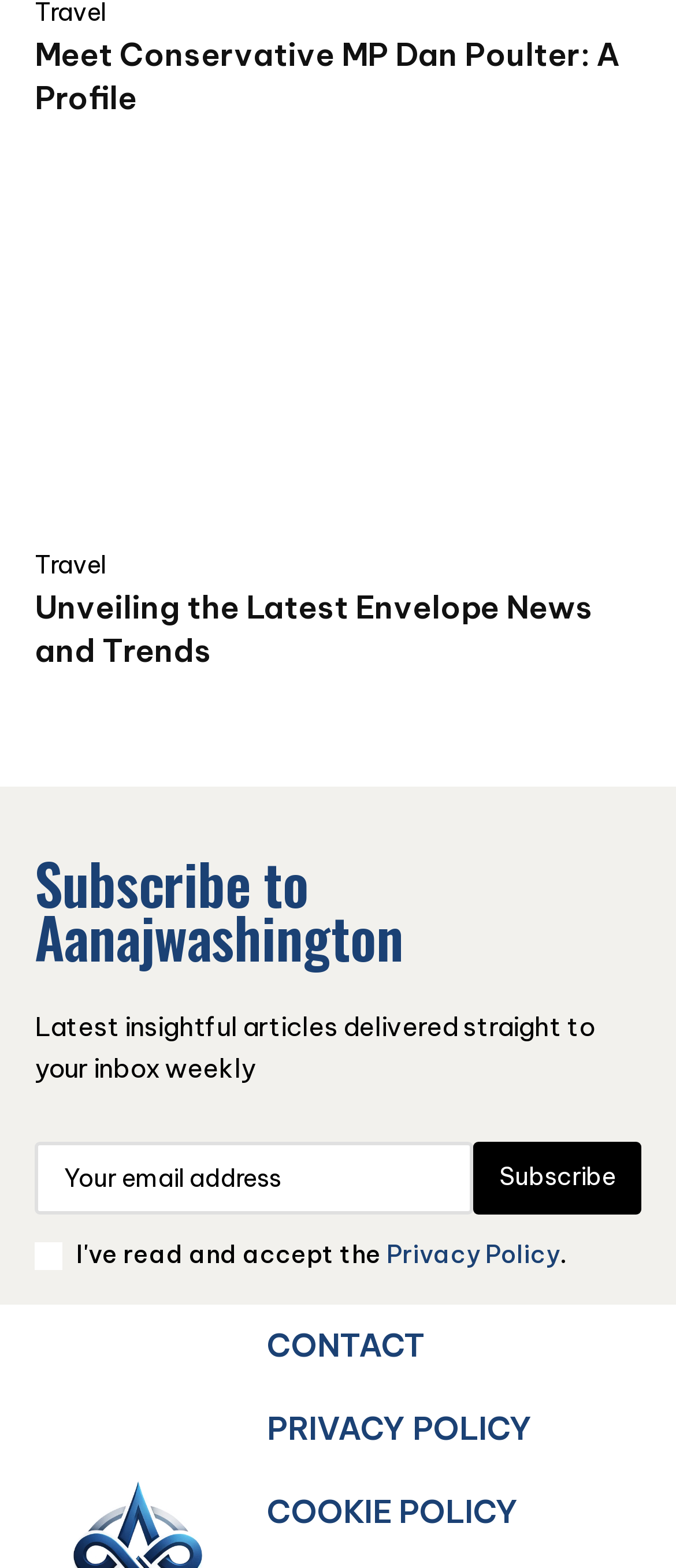What is the purpose of the links at the bottom?
Answer the question based on the image using a single word or a brief phrase.

Policy and contact